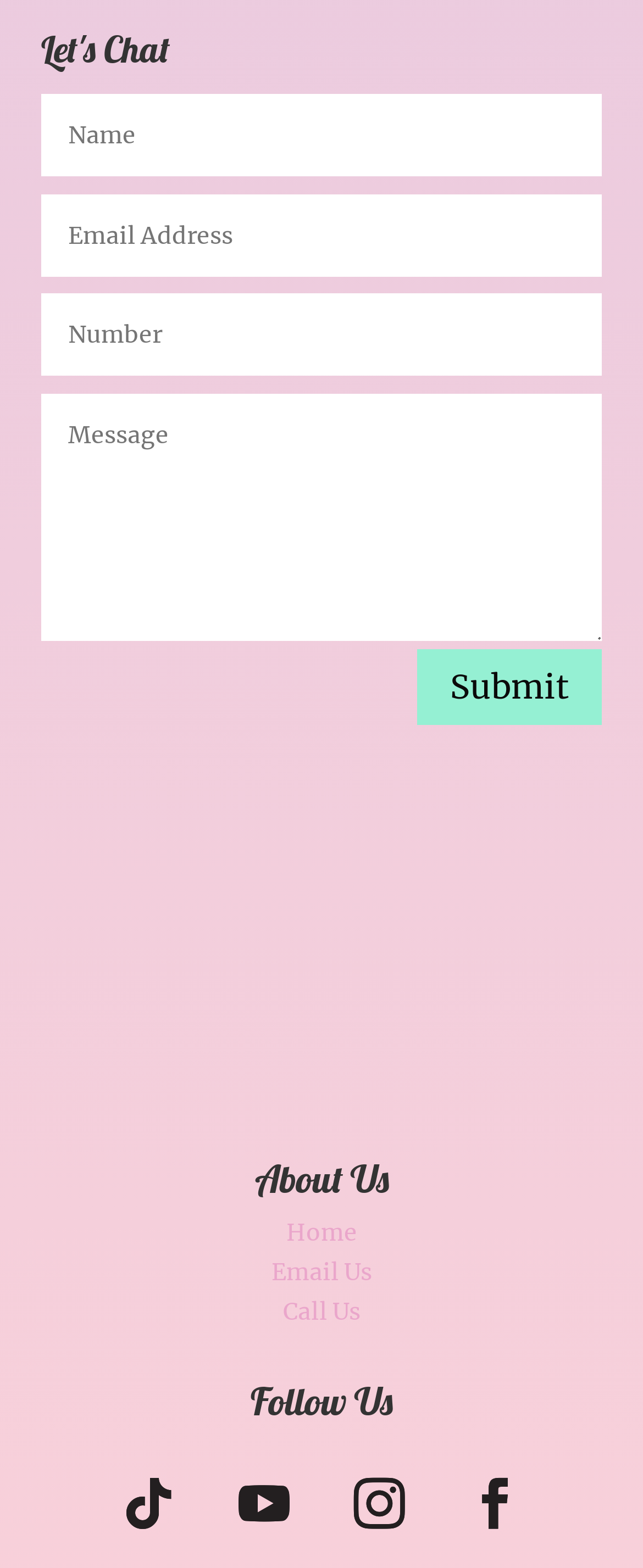How many textboxes are available? Based on the screenshot, please respond with a single word or phrase.

4